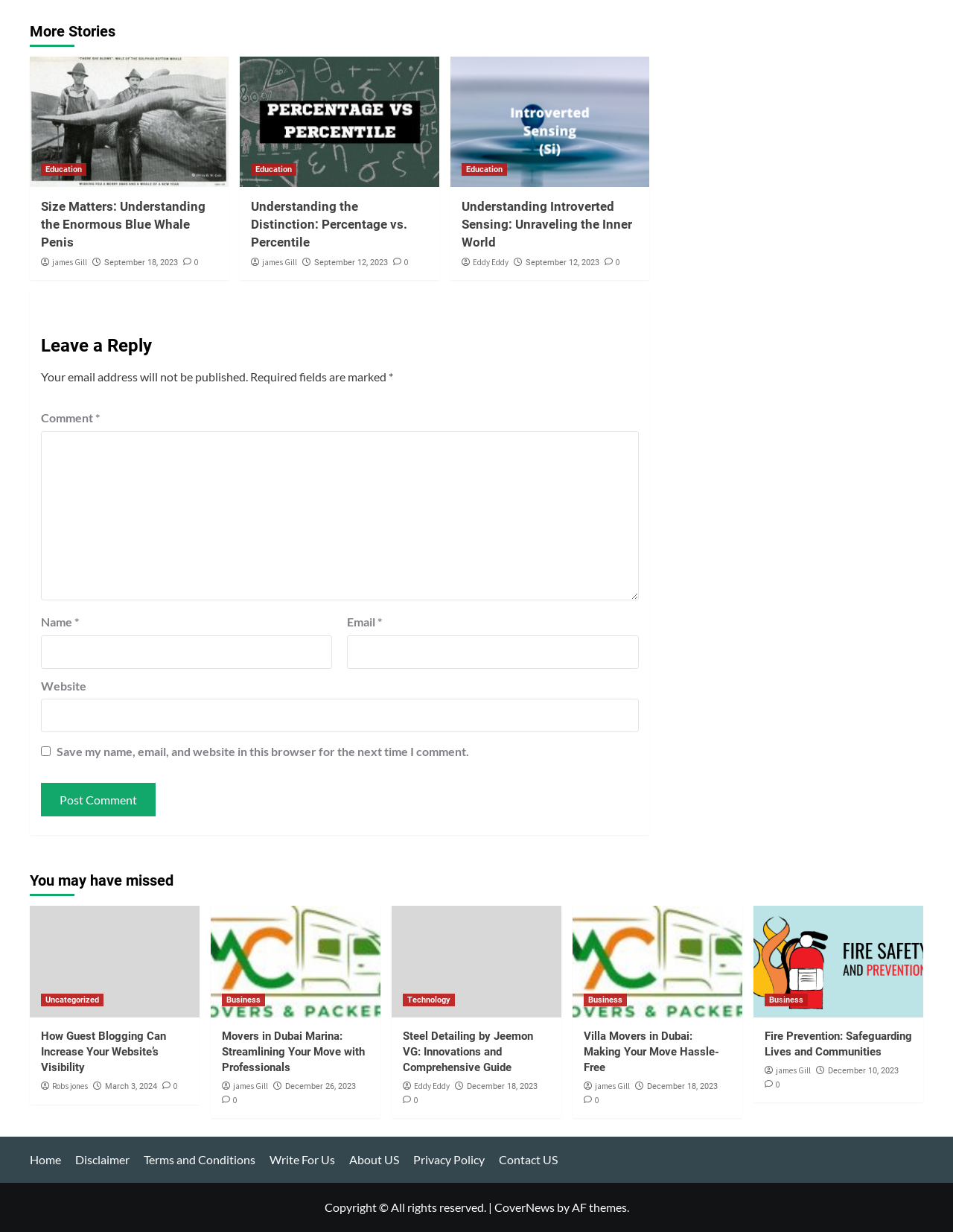Identify the bounding box coordinates of the element to click to follow this instruction: 'Enter your name in the 'Name' field'. Ensure the coordinates are four float values between 0 and 1, provided as [left, top, right, bottom].

[0.043, 0.516, 0.349, 0.543]